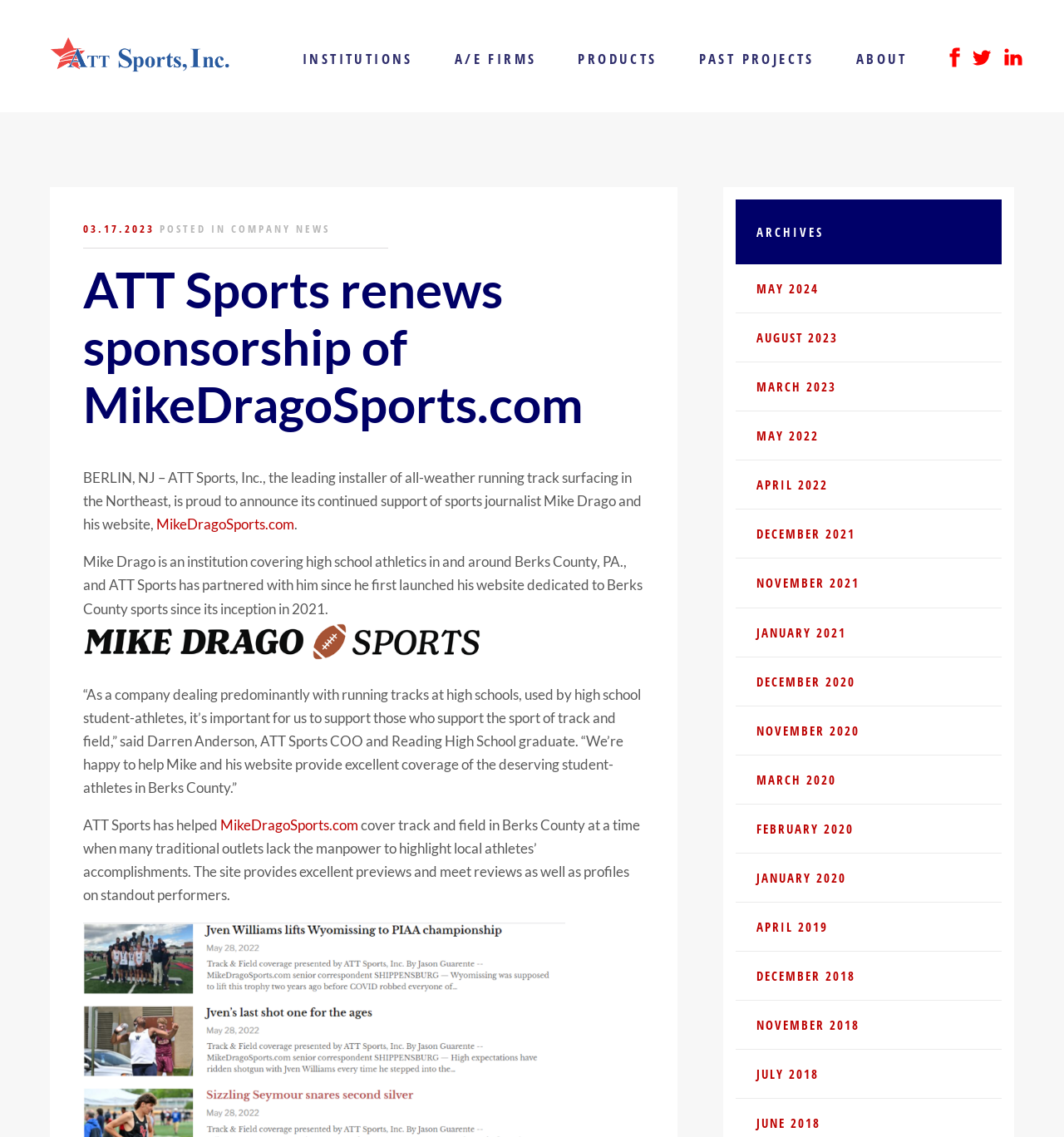What is the role of Darren Anderson?
Answer with a single word or short phrase according to what you see in the image.

COO of ATT Sports